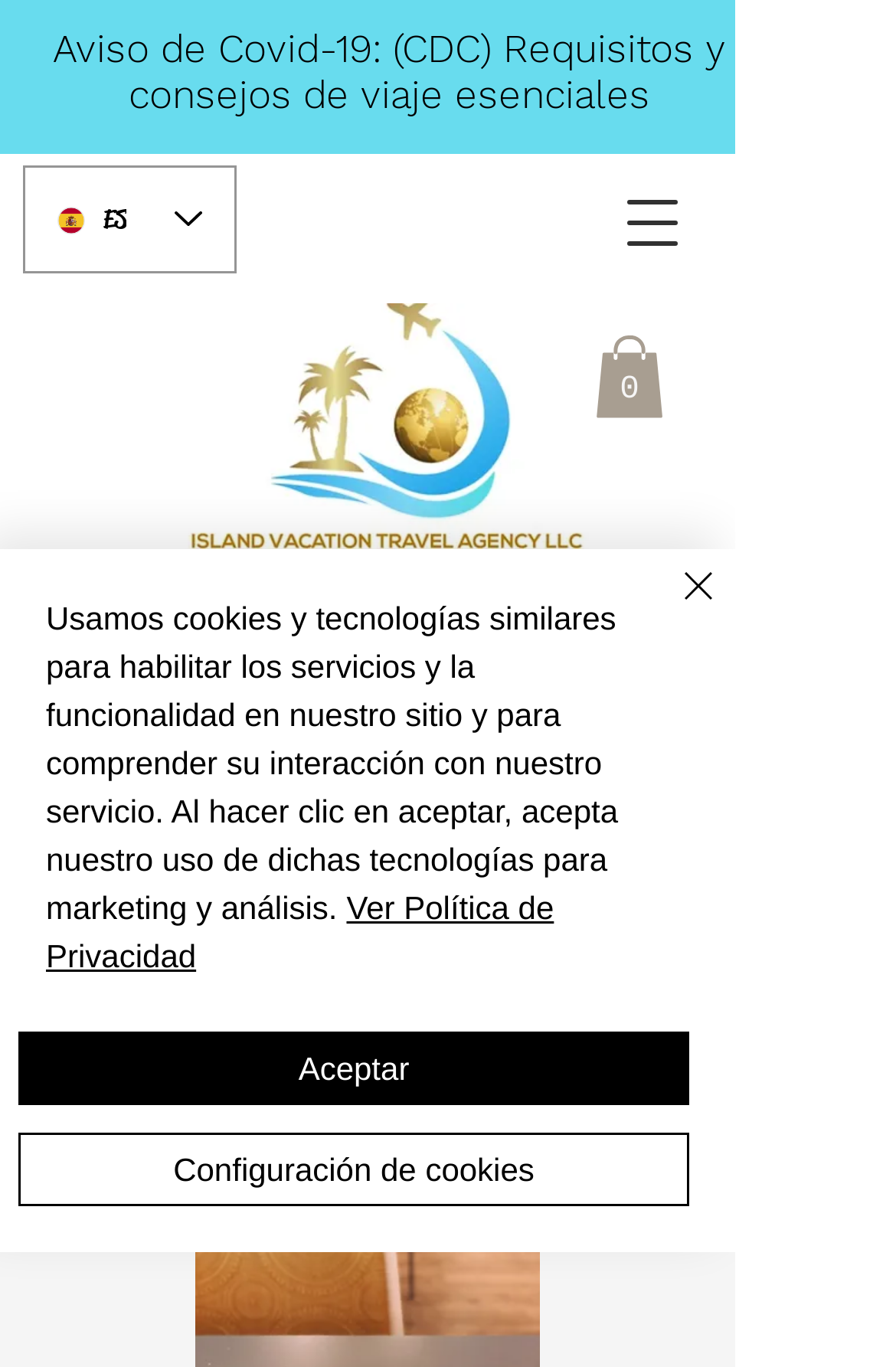Can you find the bounding box coordinates for the element to click on to achieve the instruction: "Open navigation menu"?

[0.664, 0.121, 0.792, 0.205]